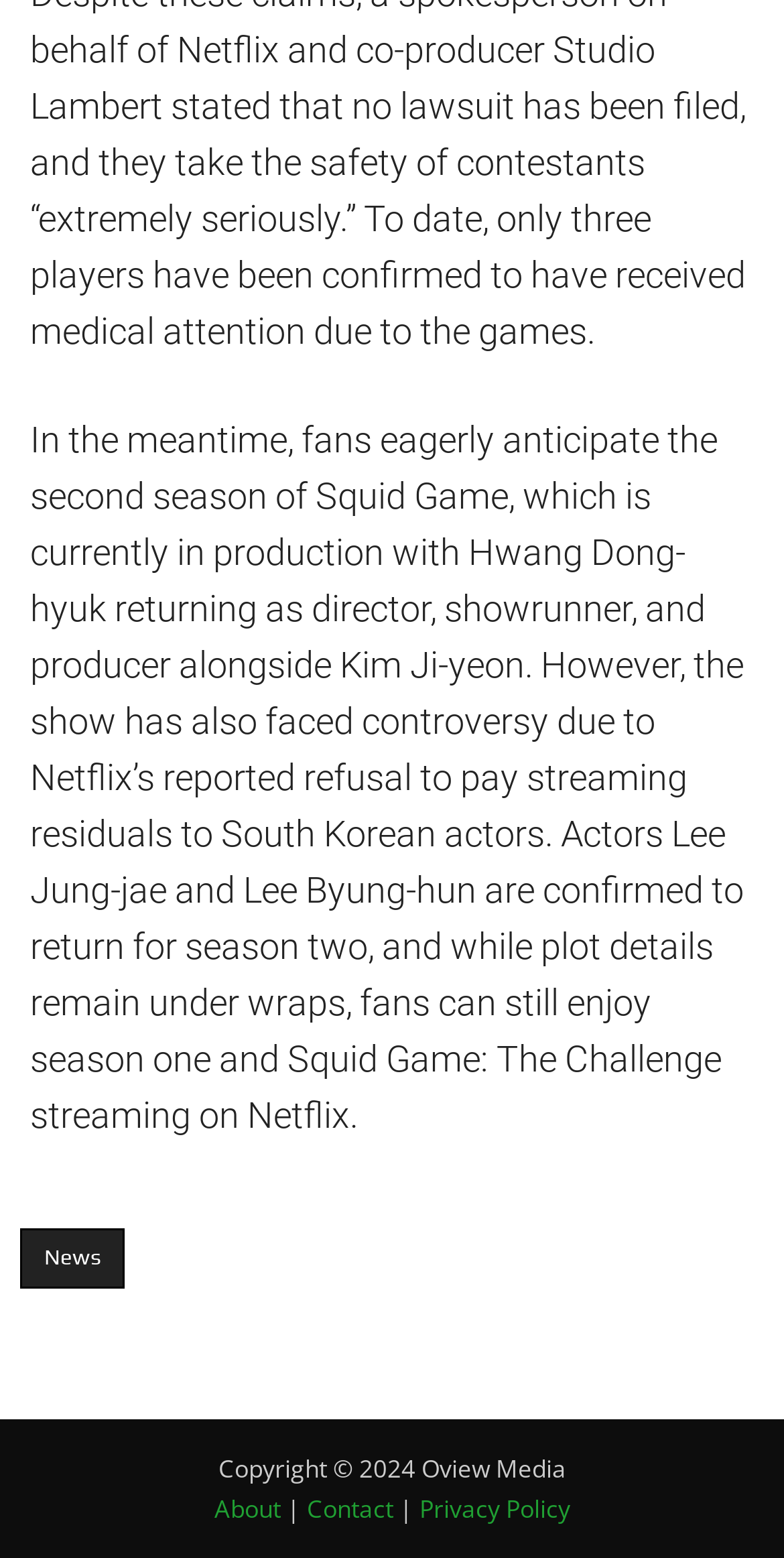From the element description Privacy Policy, predict the bounding box coordinates of the UI element. The coordinates must be specified in the format (top-left x, top-left y, bottom-right x, bottom-right y) and should be within the 0 to 1 range.

[0.535, 0.957, 0.727, 0.979]